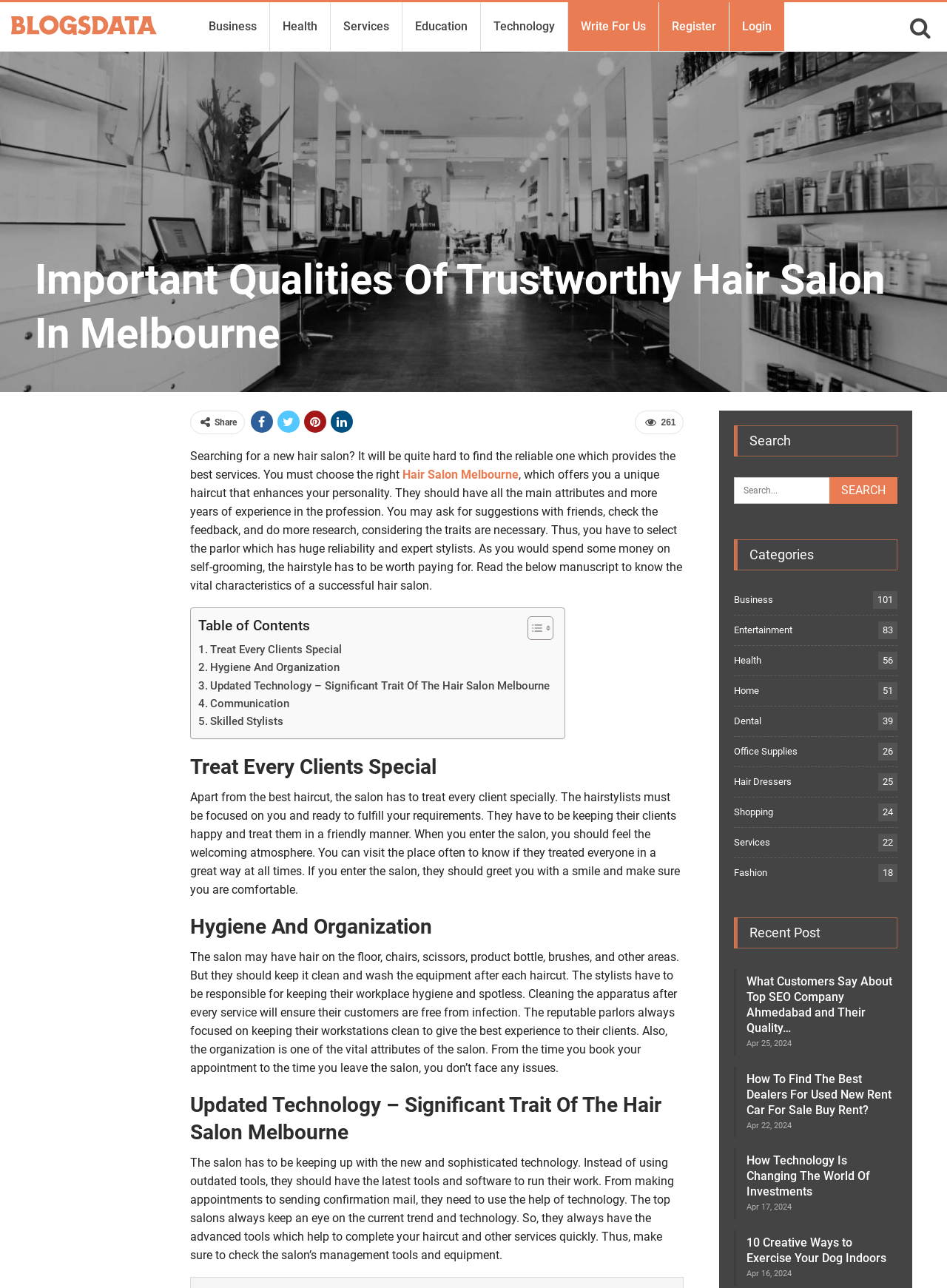Find the bounding box coordinates of the element I should click to carry out the following instruction: "Click on 'Hair Salon Melbourne'".

[0.425, 0.363, 0.547, 0.374]